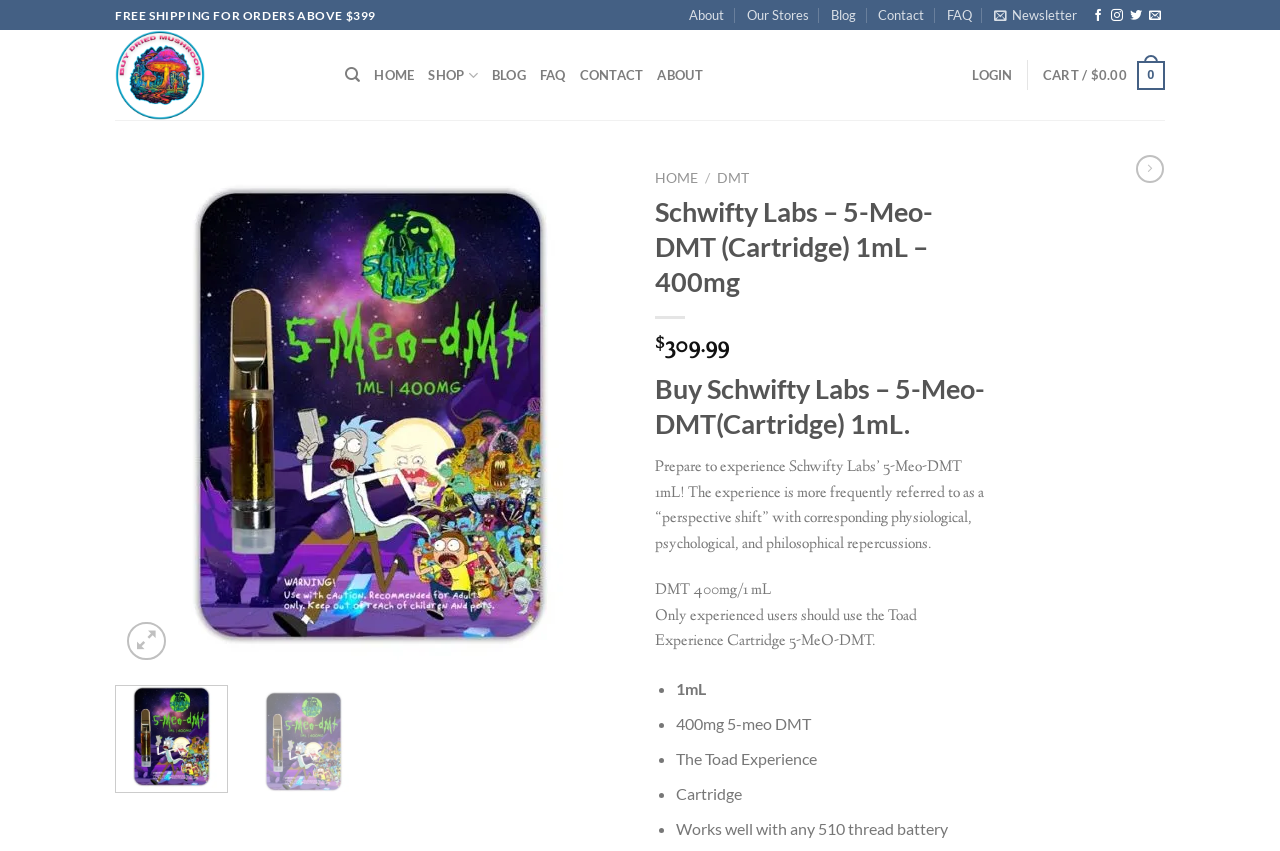What is the product name?
Using the visual information from the image, give a one-word or short-phrase answer.

5-Meo-DMT (Cartridge) 1mL – 400mg